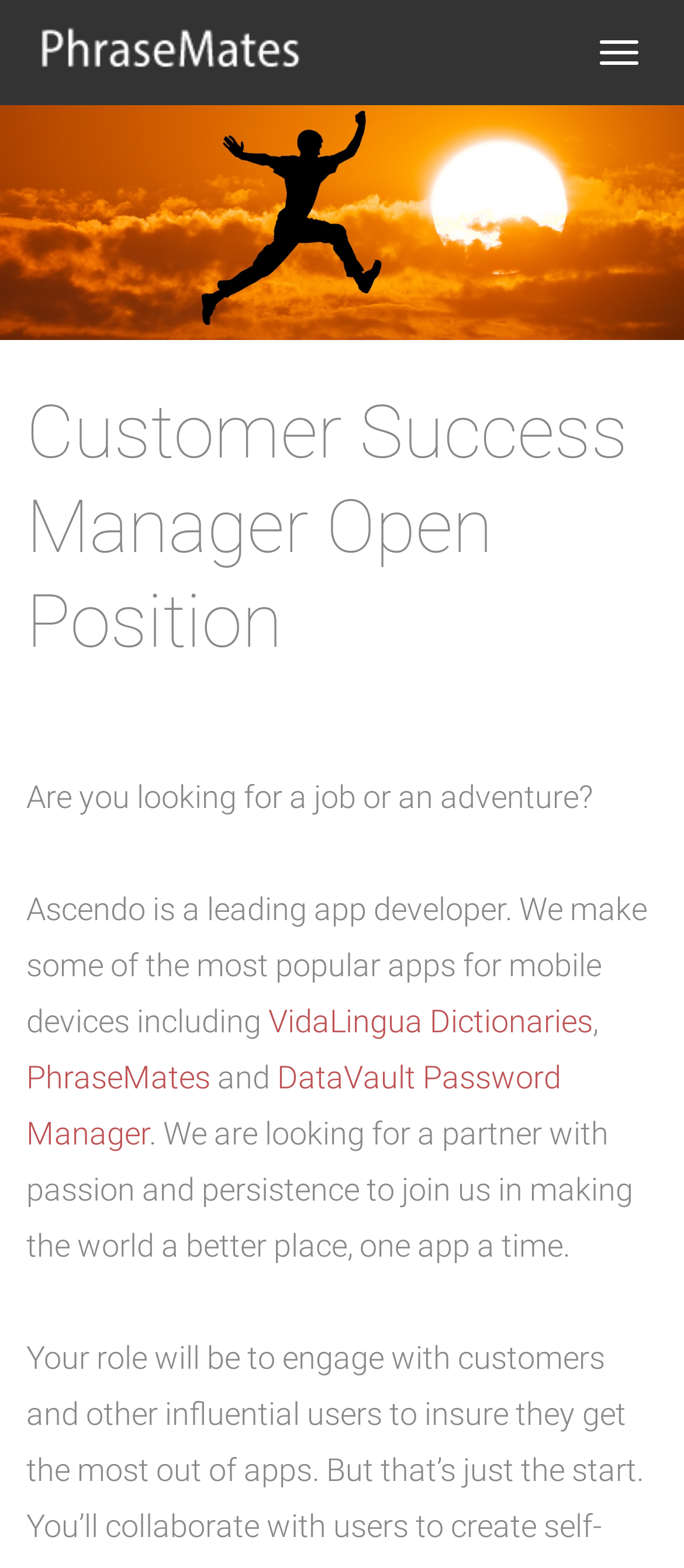Give the bounding box coordinates for this UI element: "DataVault Password Manager". The coordinates should be four float numbers between 0 and 1, arranged as [left, top, right, bottom].

[0.038, 0.675, 0.821, 0.734]